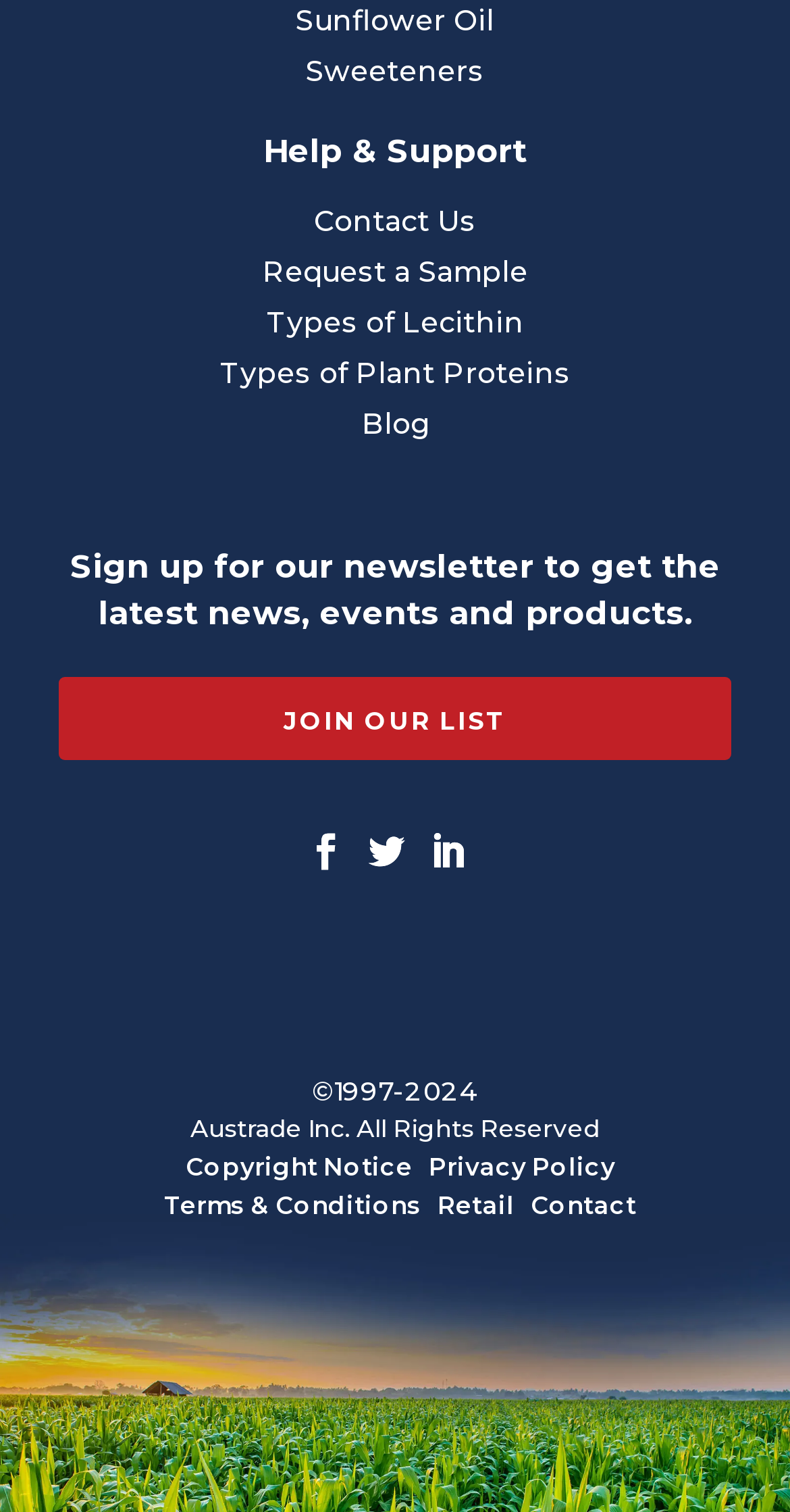Please give a short response to the question using one word or a phrase:
How many social media links are there?

3